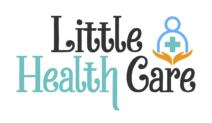Explain what is happening in the image with as much detail as possible.

The image features the logo of "Little Health Care," which prominently displays the name in a playful yet professional font. The word "Little" is stylized in a light turquoise color, while "Health Care" combines dark and light tones, contributing to a friendly and approachable brand image. Above the text, a graphic icon depicting a stylized caregiver figure with a medical cross encapsulated in a circular design is present, representing the healthcare focus of the organization. This logo effectively conveys a sense of warmth and care, aligning with its mission to provide health services.